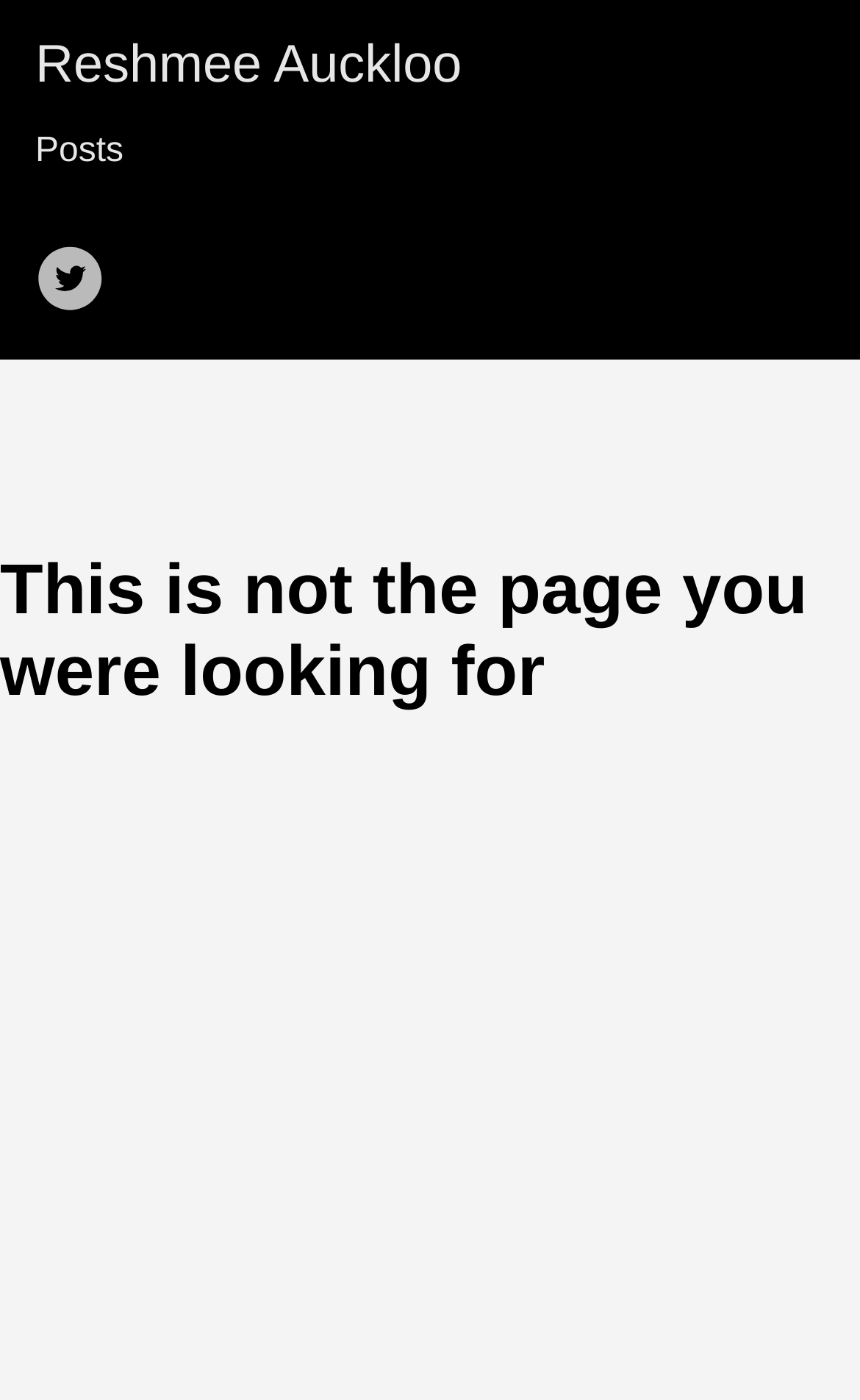Please respond to the question using a single word or phrase:
What is the approximate height of the article section?

0.386